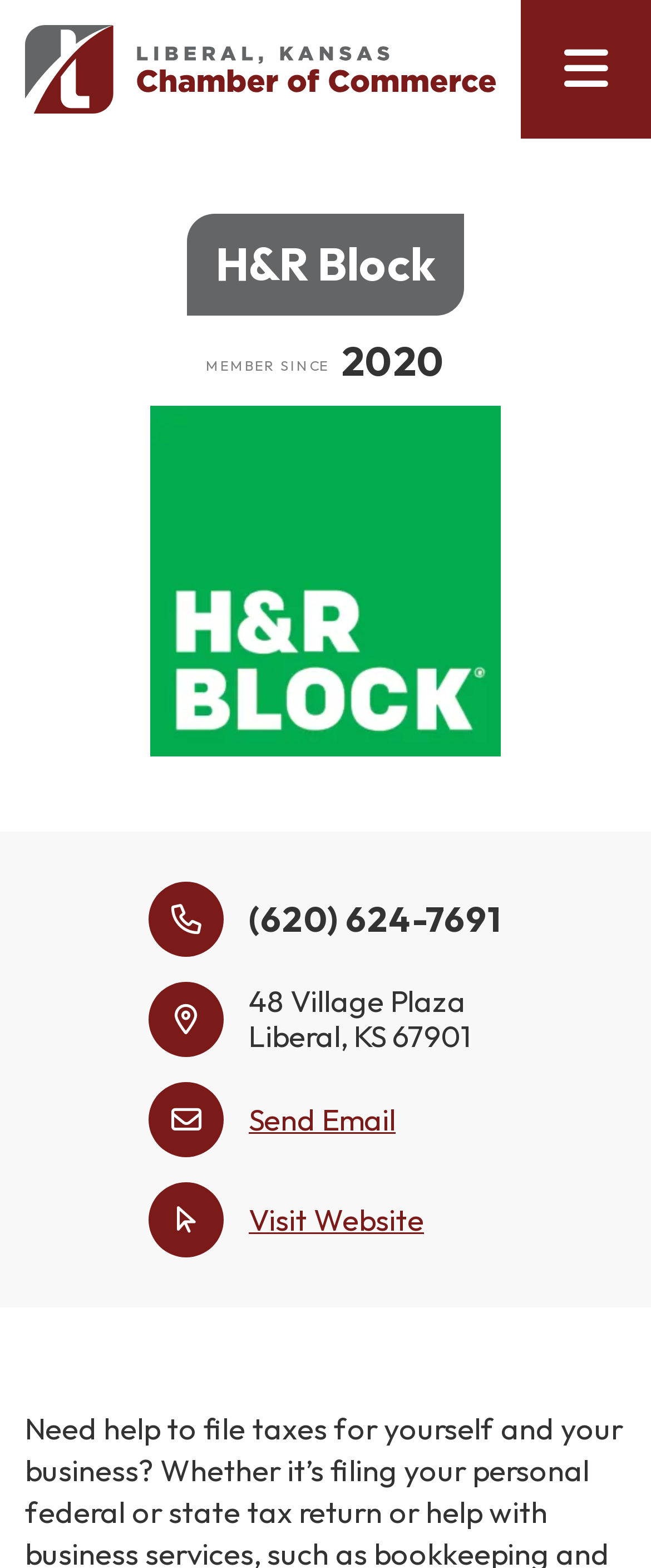Using the provided element description, identify the bounding box coordinates as (top-left x, top-left y, bottom-right x, bottom-right y). Ensure all values are between 0 and 1. Description: Join Now

[0.038, 0.483, 0.339, 0.529]